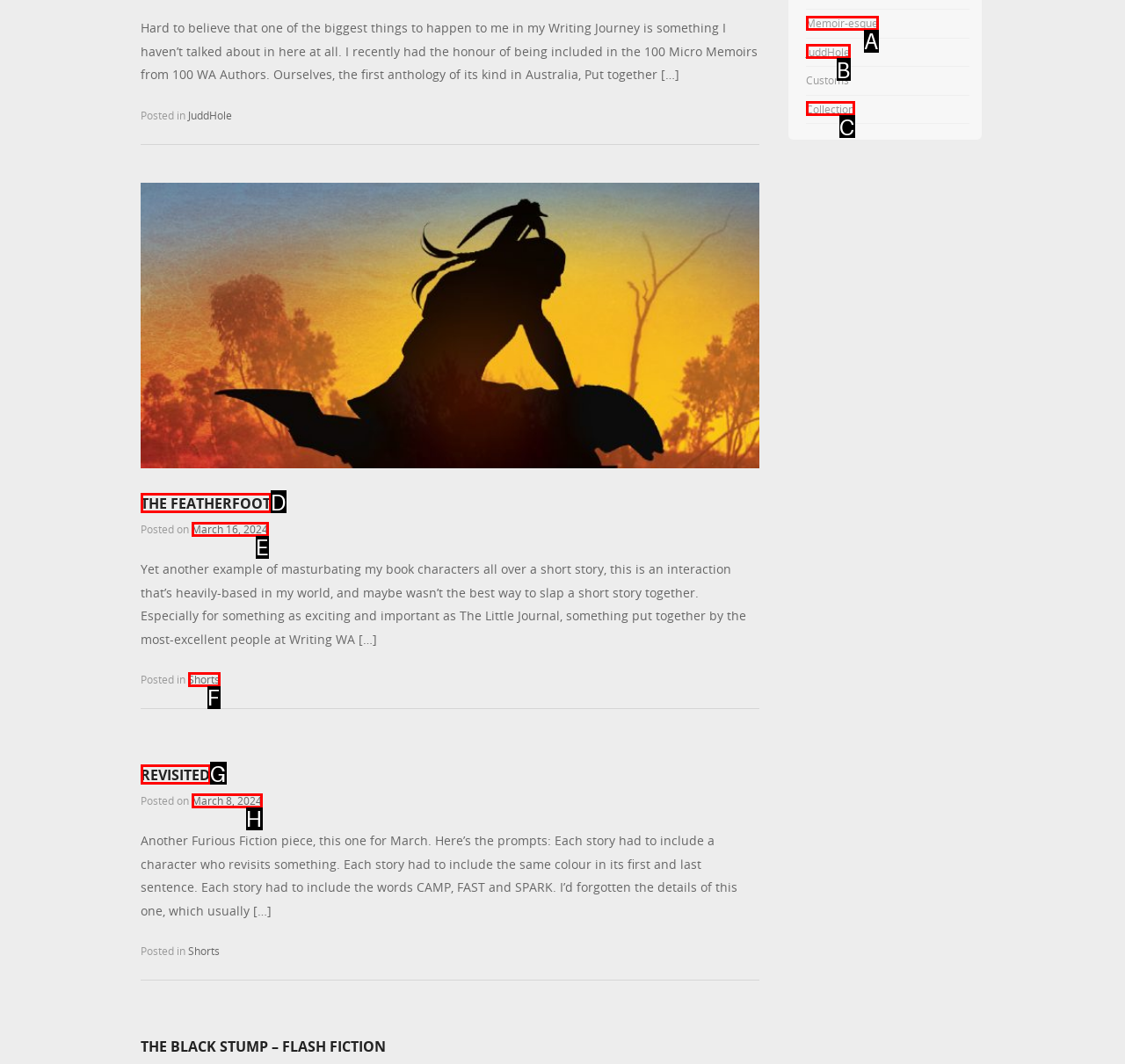From the given options, find the HTML element that fits the description: March 8, 2024. Reply with the letter of the chosen element.

H